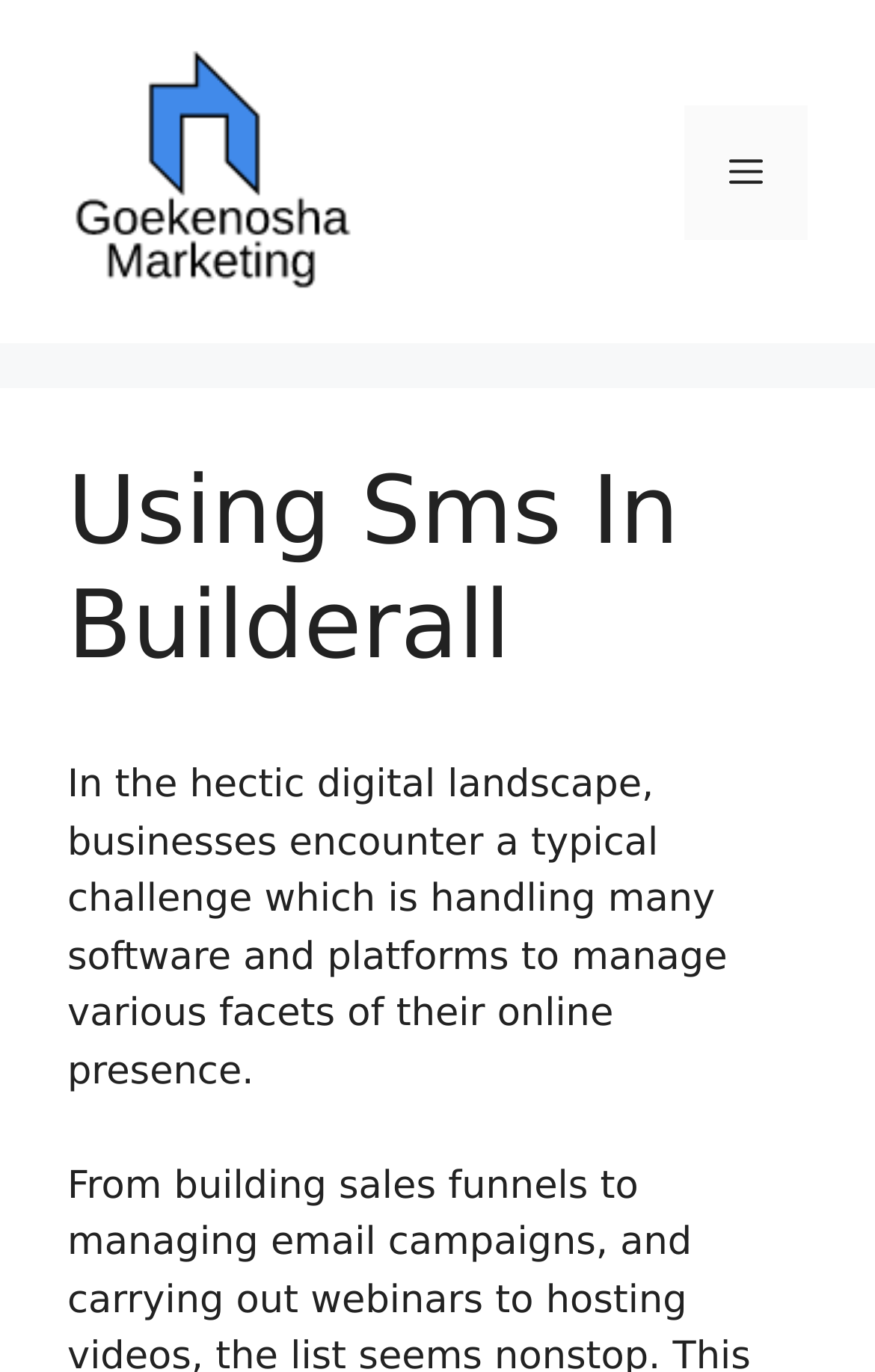From the screenshot, find the bounding box of the UI element matching this description: "Menu". Supply the bounding box coordinates in the form [left, top, right, bottom], each a float between 0 and 1.

[0.782, 0.076, 0.923, 0.174]